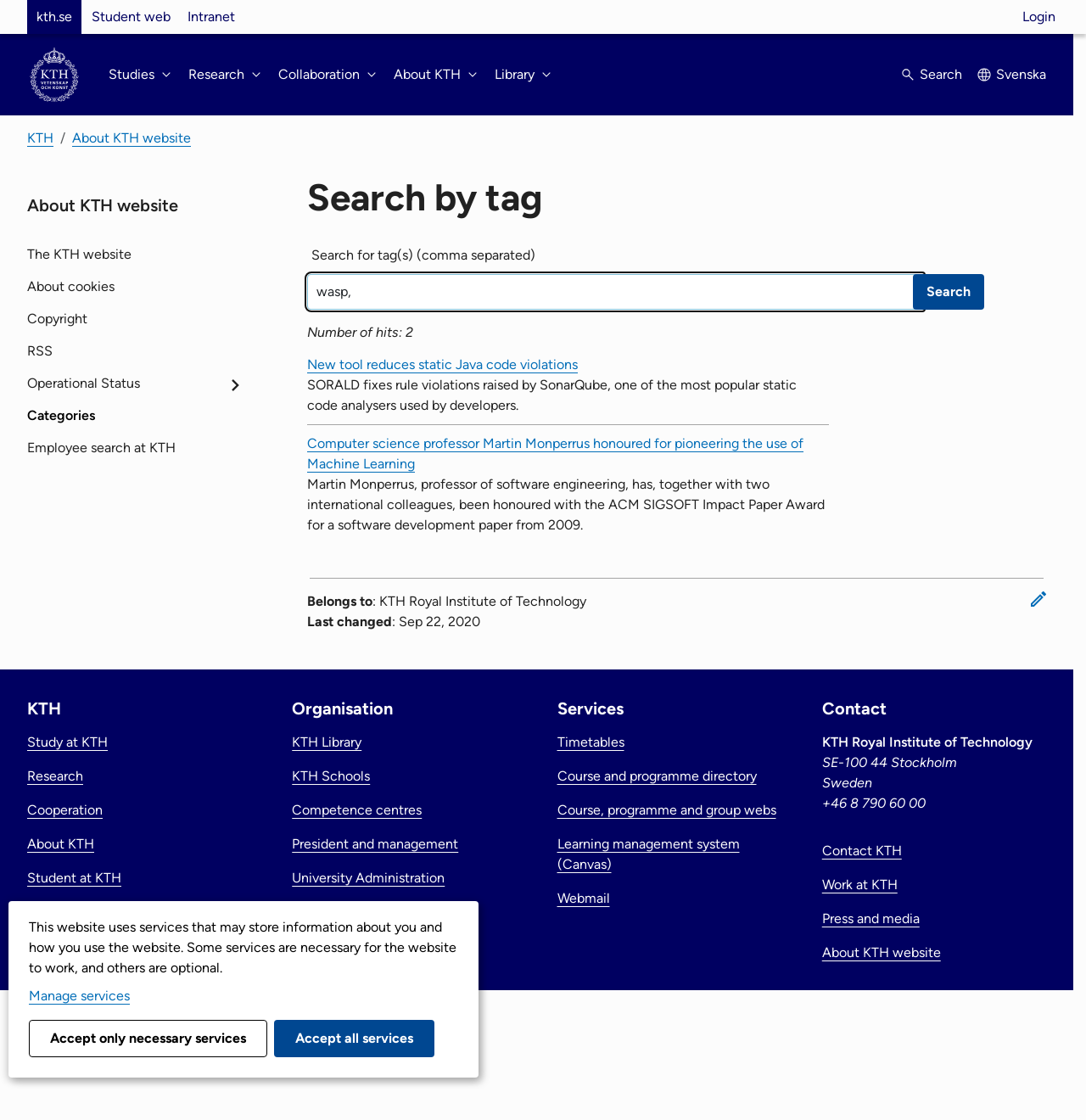Use a single word or phrase to answer the question: 
What is the purpose of the 'Search by tag' feature?

To search for tags